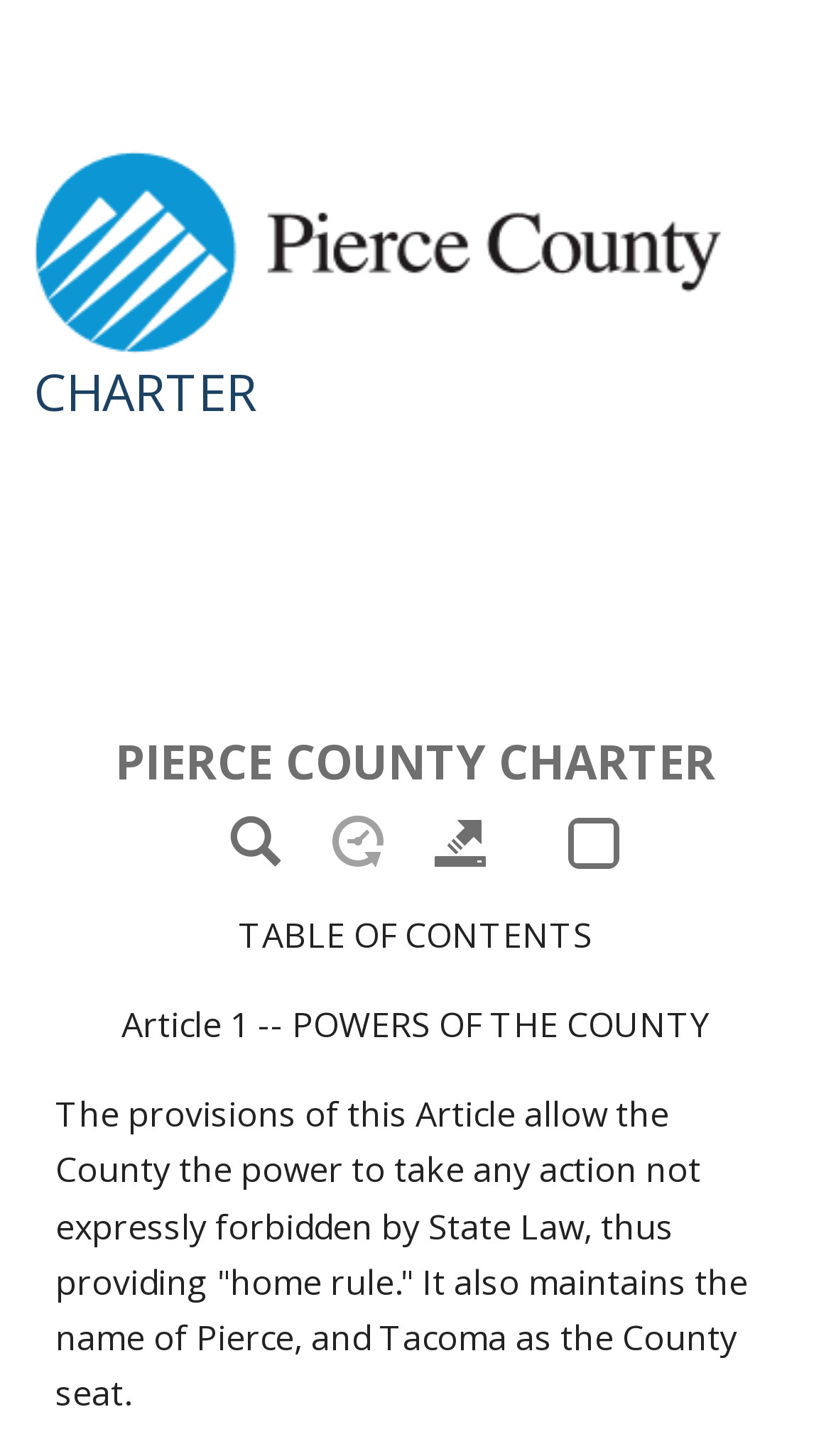How many articles are listed?
We need a detailed and exhaustive answer to the question. Please elaborate.

I counted the number of article headings listed under the 'Toggle site navigation Menu' button, which are 'Article 4 -- ELECTIONS', 'Article 5 -- THE PUBLIC INTEREST', and 'Article 6 -- FINANCIAL ADMINISTRATION'.